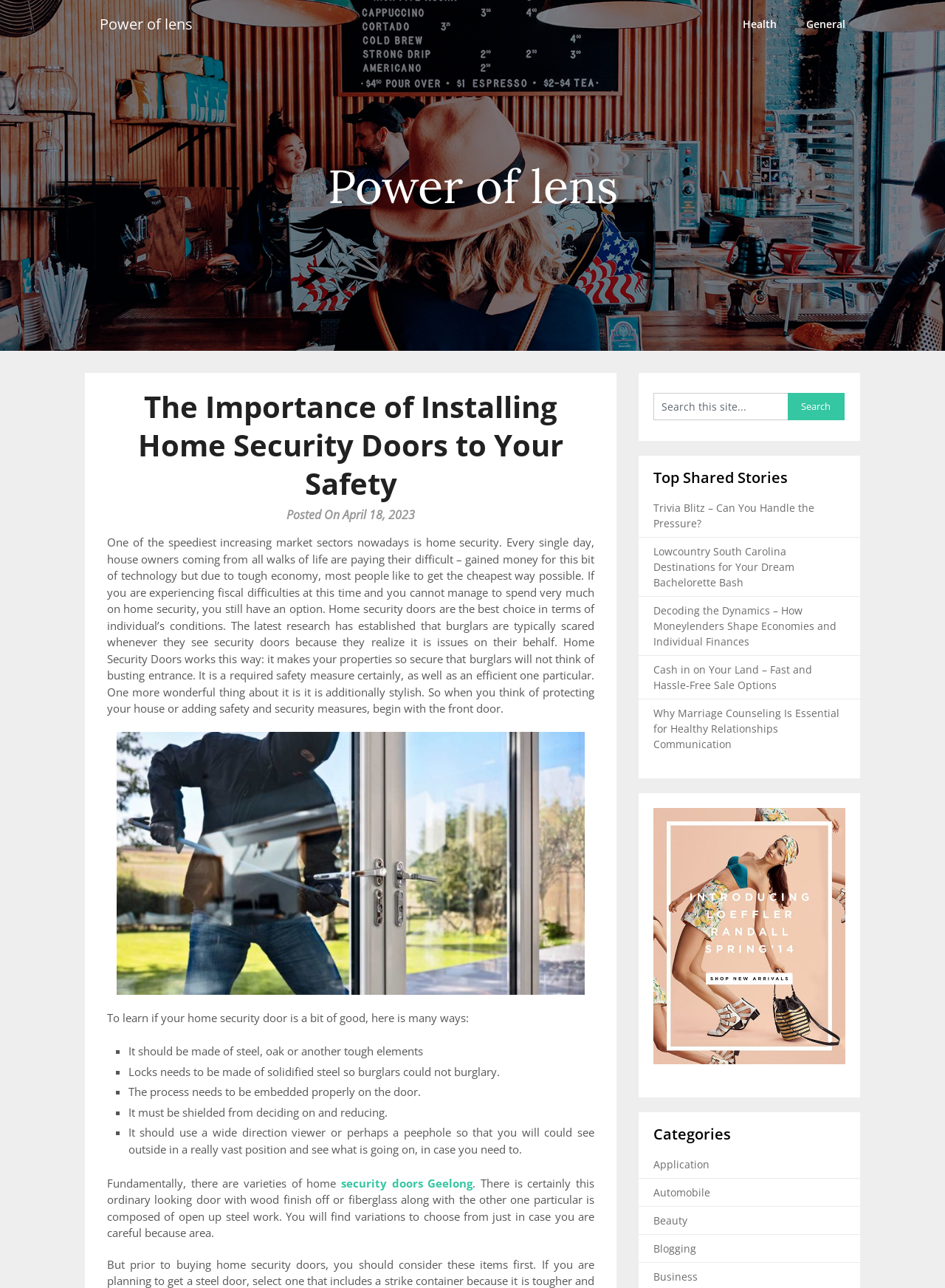Could you specify the bounding box coordinates for the clickable section to complete the following instruction: "Click on the 'Power of lens' link"?

[0.09, 0.0, 0.22, 0.037]